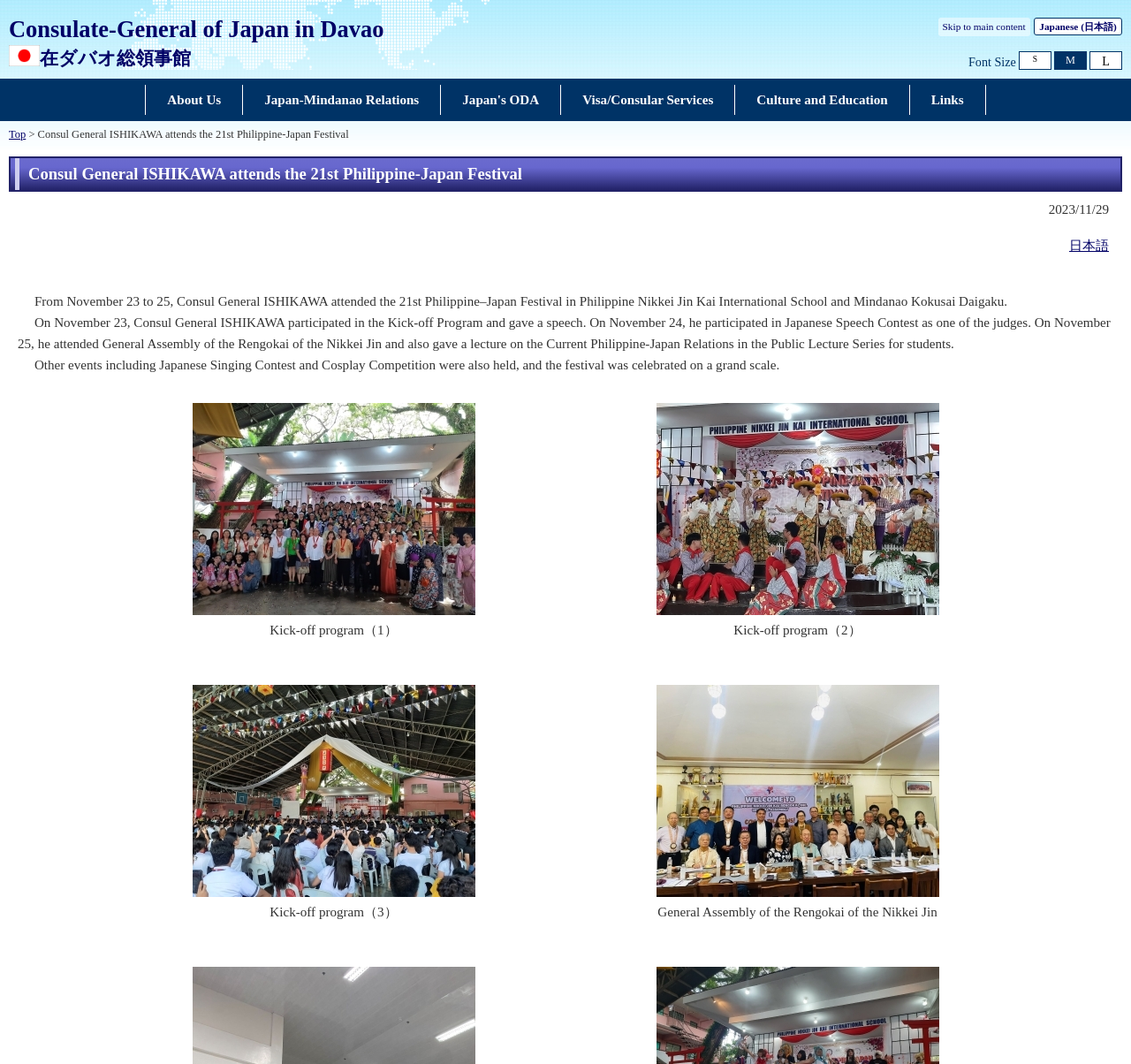Respond to the question below with a single word or phrase:
What is the event attended by Consul General ISHIKAWA?

21st Philippine-Japan Festival